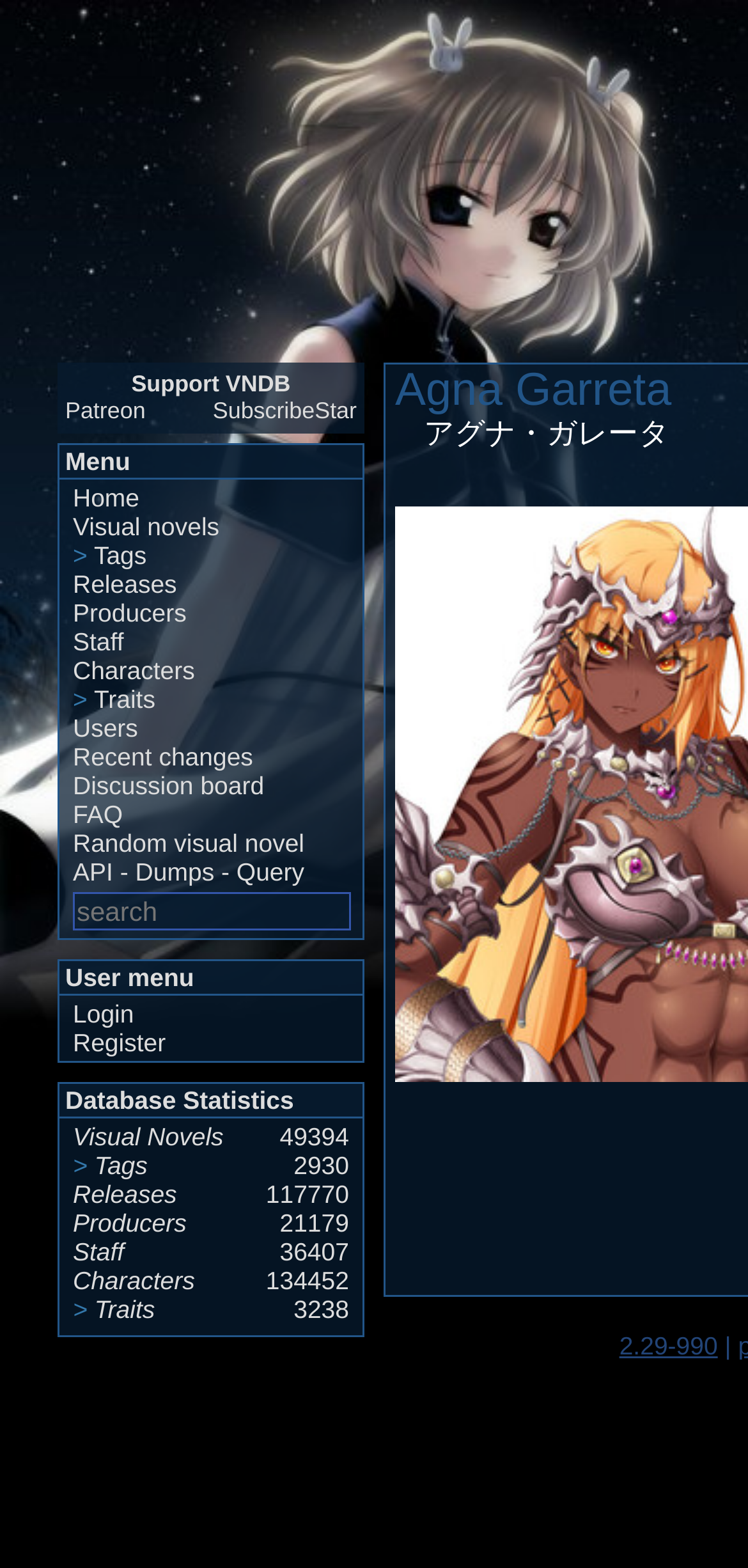Find the bounding box coordinates for the element that must be clicked to complete the instruction: "Search for a visual novel". The coordinates should be four float numbers between 0 and 1, indicated as [left, top, right, bottom].

[0.097, 0.569, 0.469, 0.593]